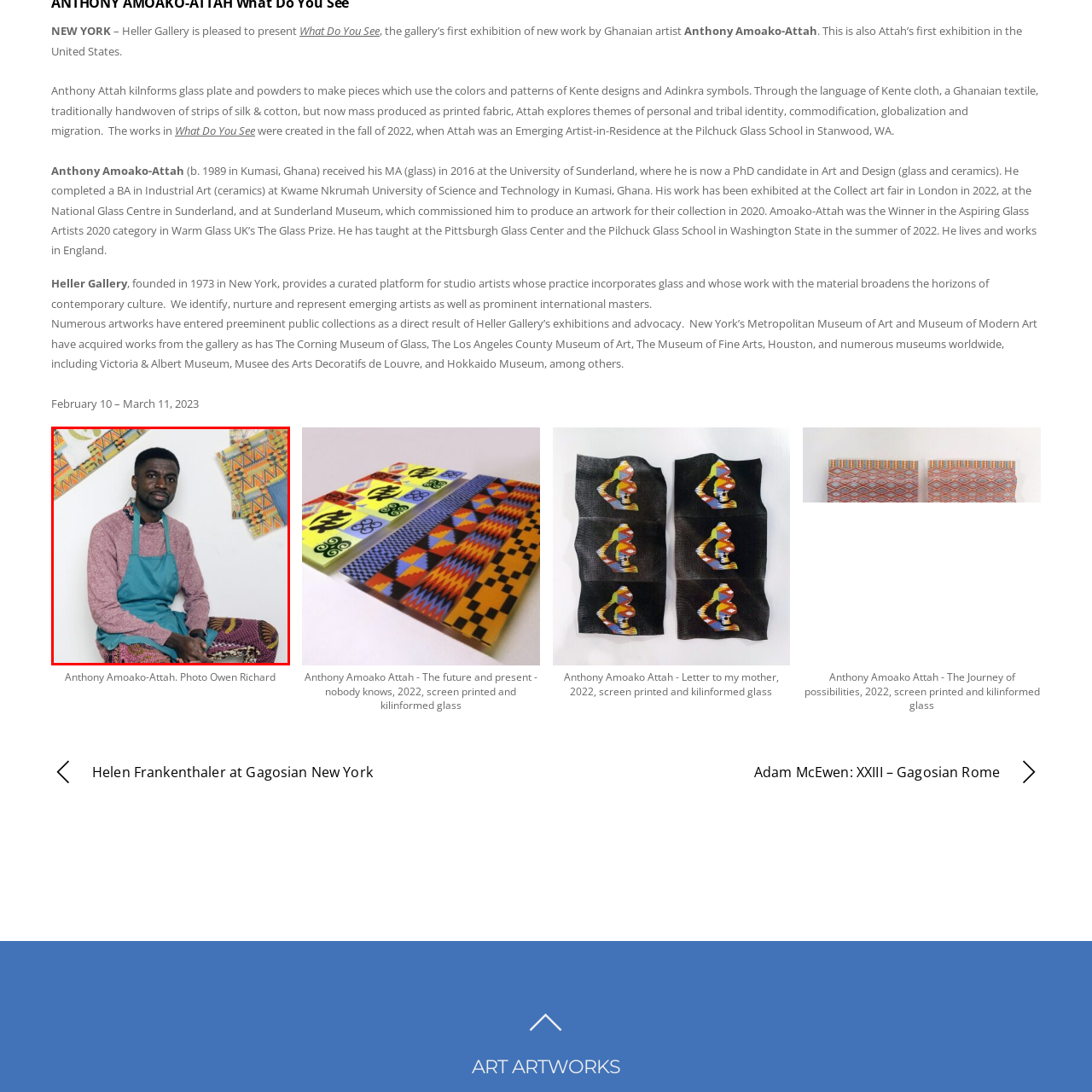Describe extensively the image that is contained within the red box.

The image features Anthony Amoako-Attah, a Ghanaian artist known for his innovative work with glass. He is depicted seated, wearing a blue apron over a casual outfit, suggesting a blend of creativity and craftsmanship. The background highlights vibrant, patterned textiles reminiscent of traditional Kente designs, which reflect the cultural themes present in his work. Amoako-Attah's artistry often explores personal and tribal identity, as well as broader issues like globalization and migration, using the language of Kente cloth to engage with these concepts. This image is part of the representation of his first exhibition in the United States, hosted by Heller Gallery, showcasing his recent creations that embody these themes.